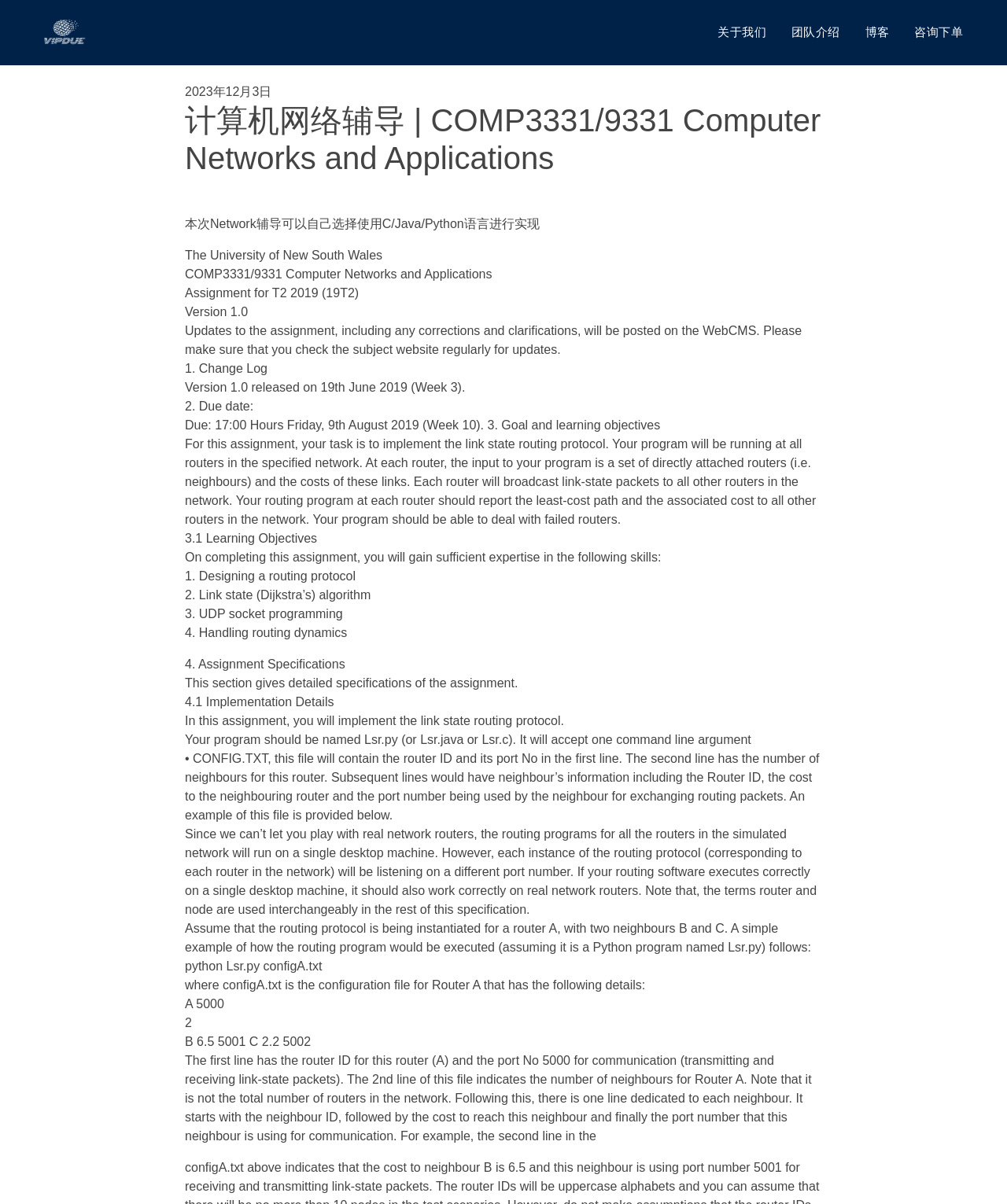What is the goal of this assignment?
Provide an in-depth and detailed explanation in response to the question.

The goal of this assignment is to implement the link state routing protocol, where the program will be running at all routers in the specified network, and each router will broadcast link-state packets to all other routers in the network.